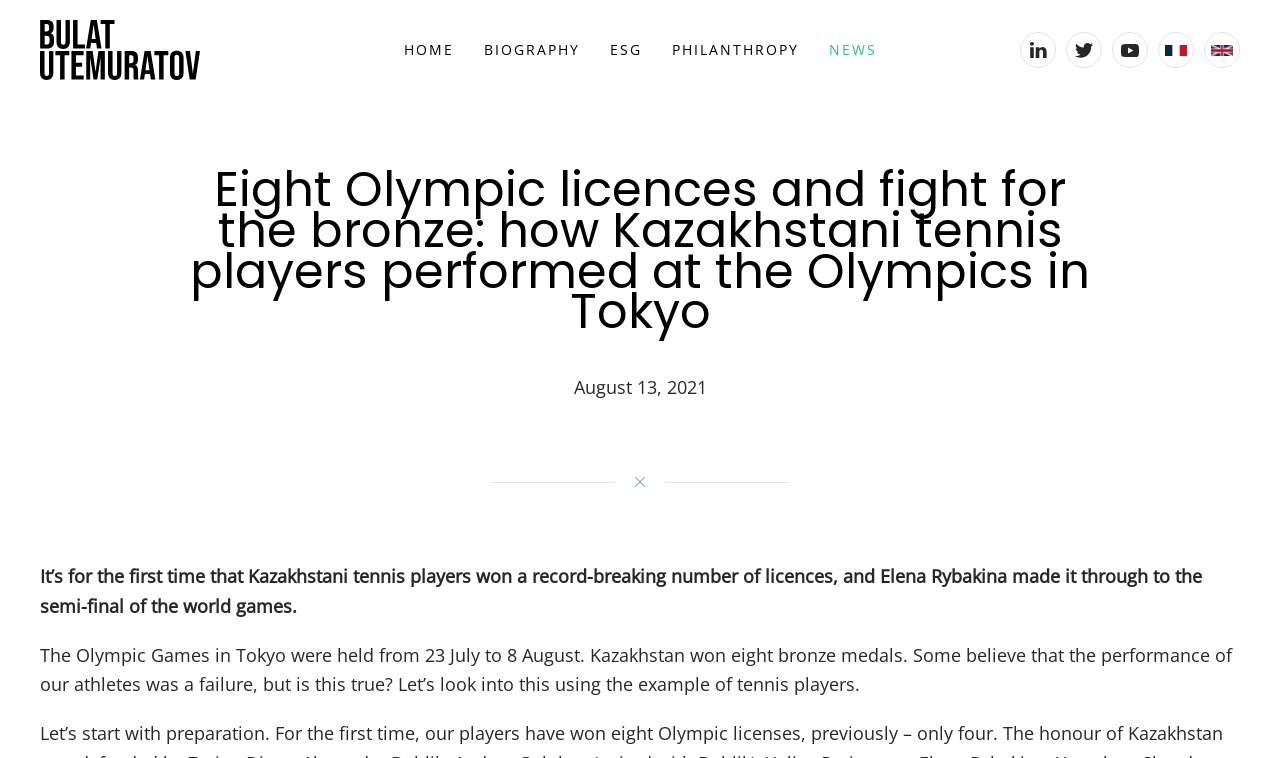What is the date of the article?
Please answer the question with as much detail as possible using the screenshot.

I found the date of the article by looking at the StaticText element that says 'August 13, 2021'. This text is located below the main heading of the webpage.